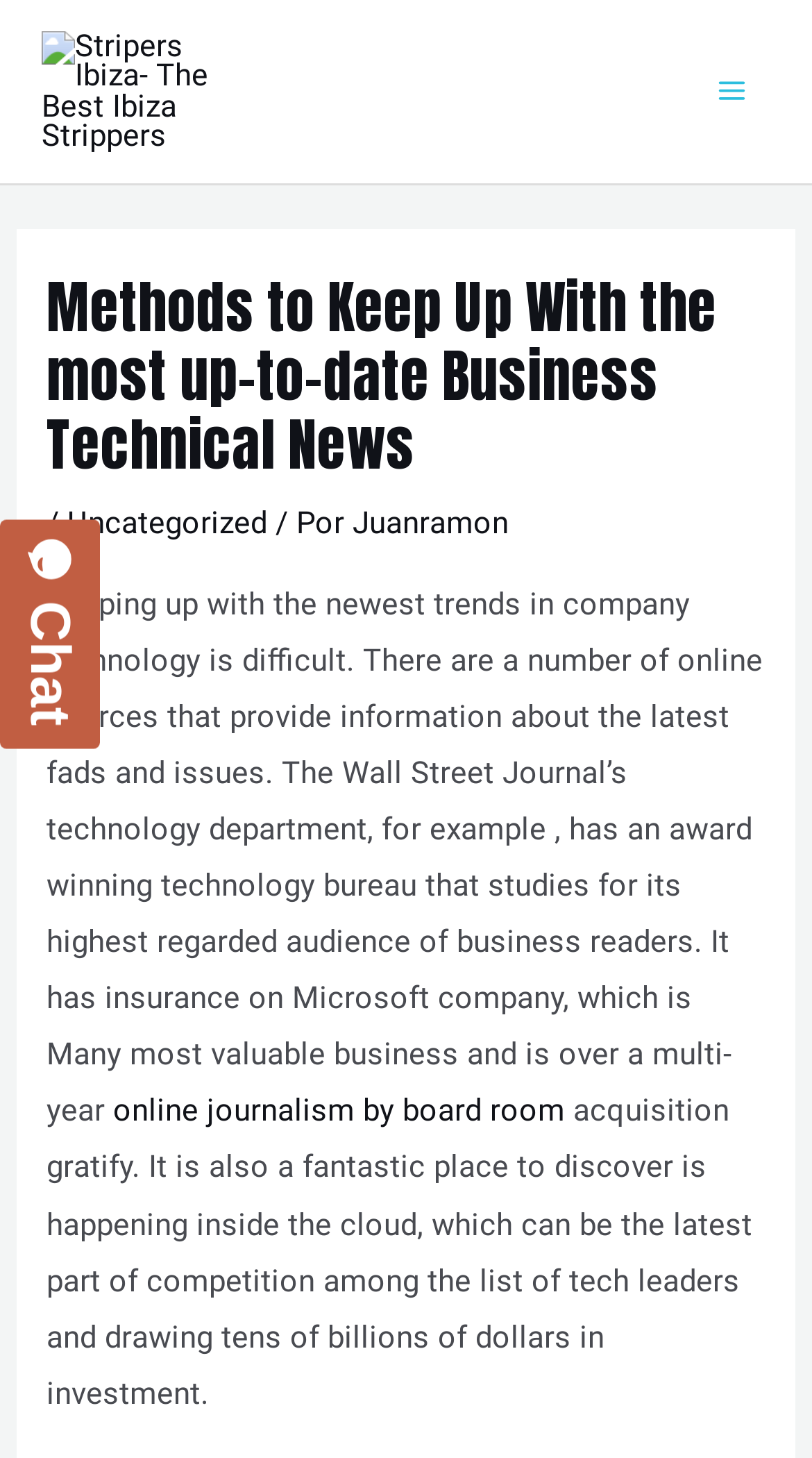What is the topic of the online journalism mentioned?
Please answer the question as detailed as possible.

I determined the answer by reading the link element with the text 'online journalism by board room' which suggests that the topic of the online journalism is related to the board room.